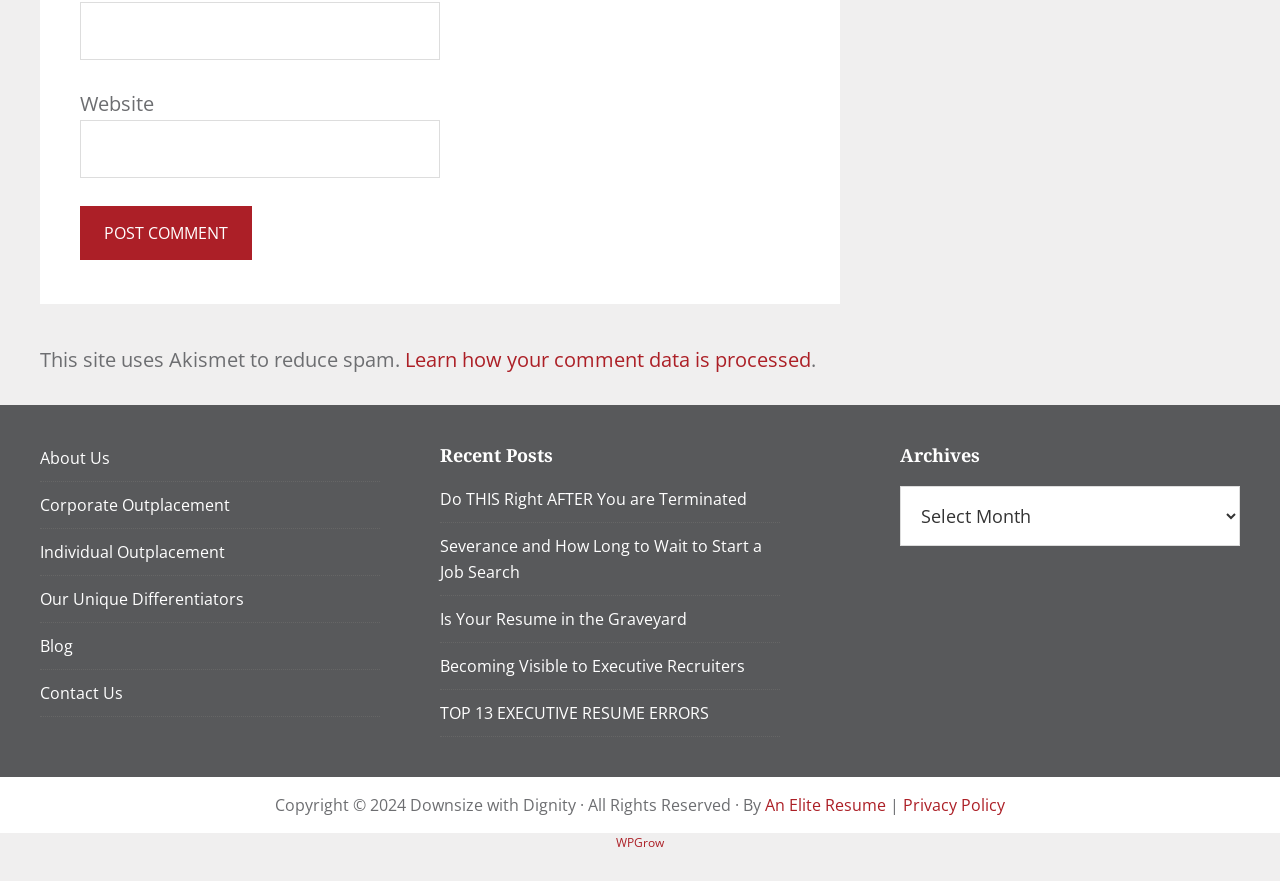Please locate the clickable area by providing the bounding box coordinates to follow this instruction: "Enter email address".

[0.062, 0.002, 0.344, 0.068]